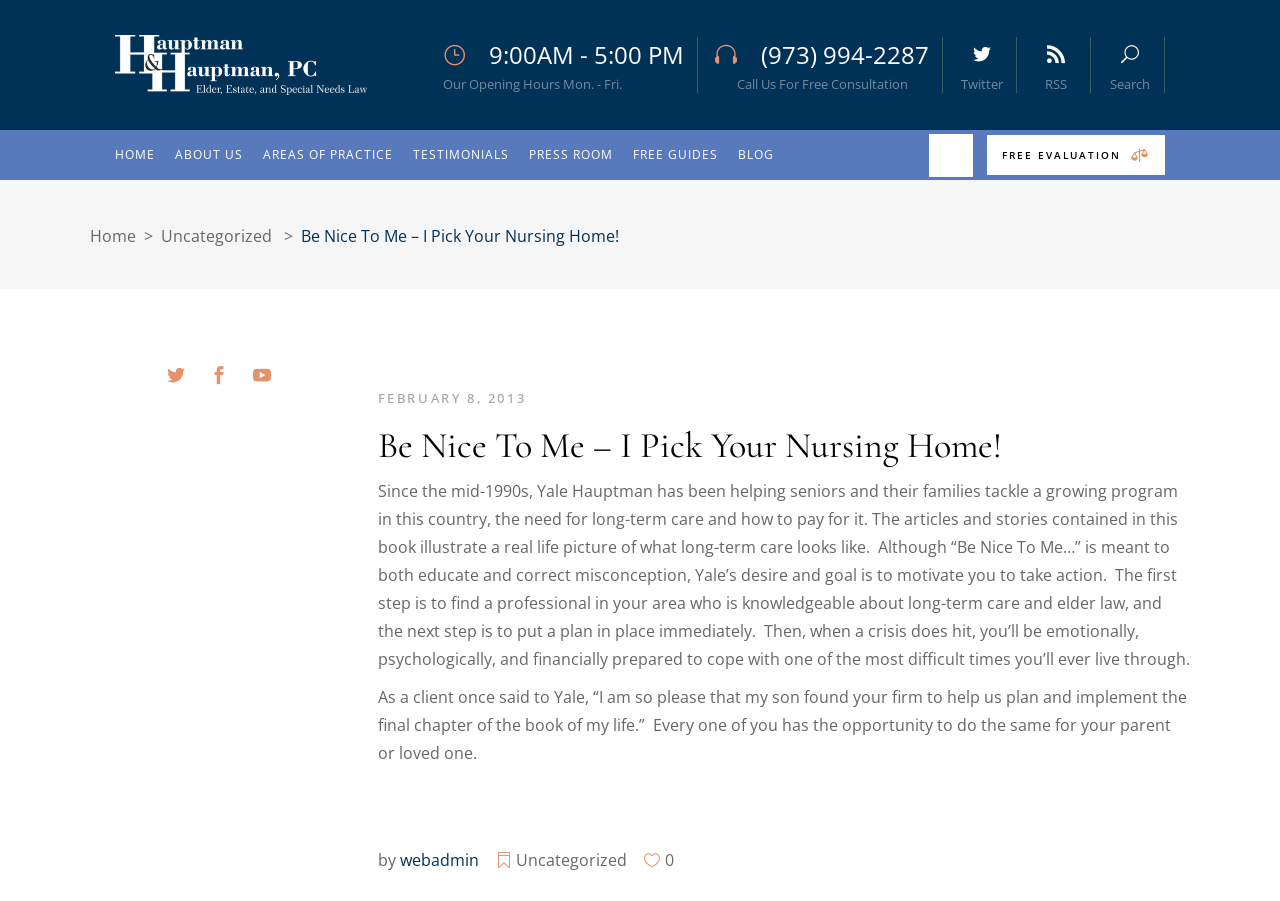Locate the bounding box of the UI element defined by this description: "AREAS OF PRACTICE". The coordinates should be given as four float numbers between 0 and 1, formatted as [left, top, right, bottom].

[0.198, 0.152, 0.315, 0.192]